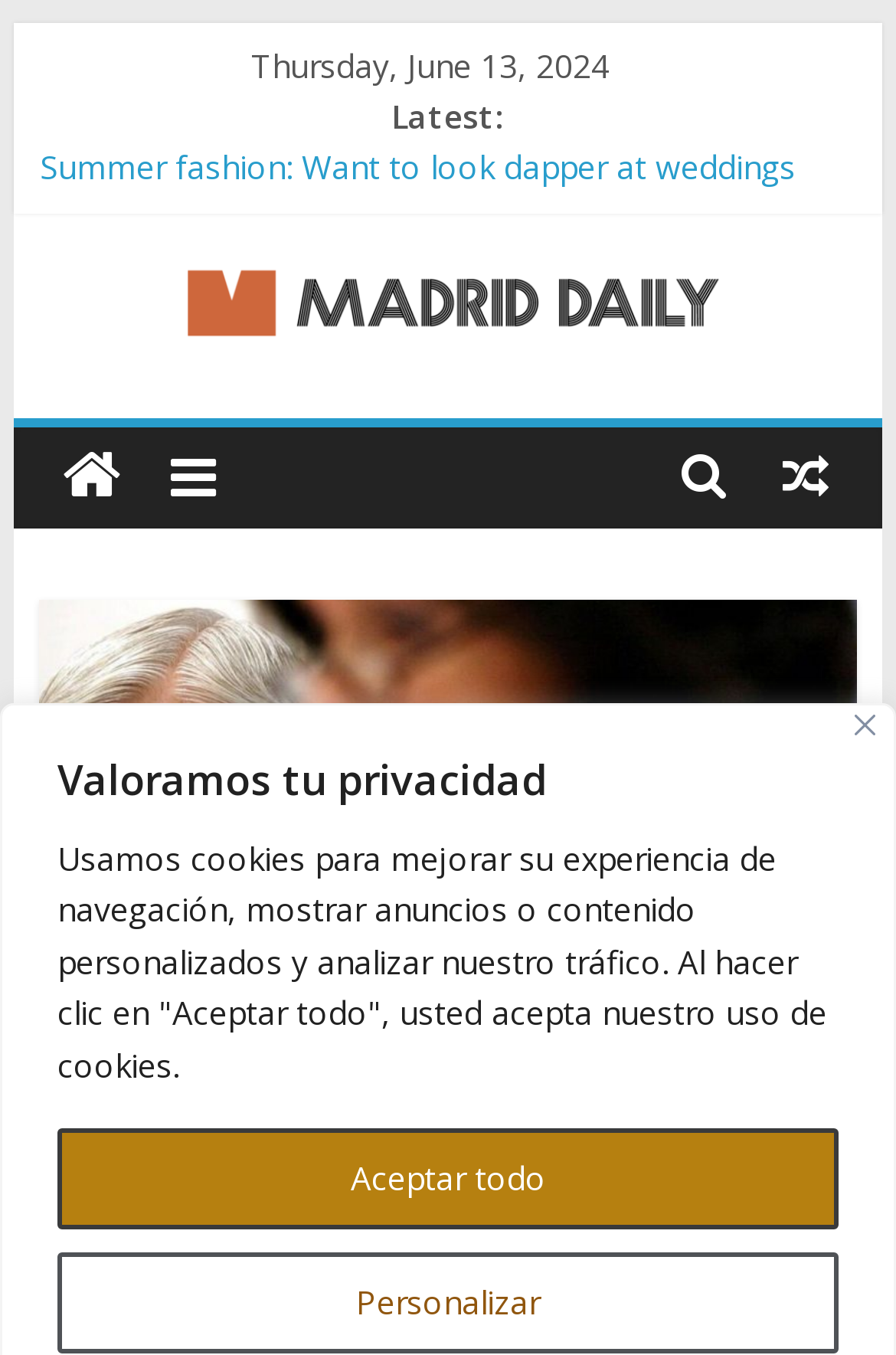Using the provided description SPAIN, find the bounding box coordinates for the UI element. Provide the coordinates in (top-left x, top-left y, bottom-right x, bottom-right y) format, ensuring all values are between 0 and 1.

[0.083, 0.806, 0.218, 0.845]